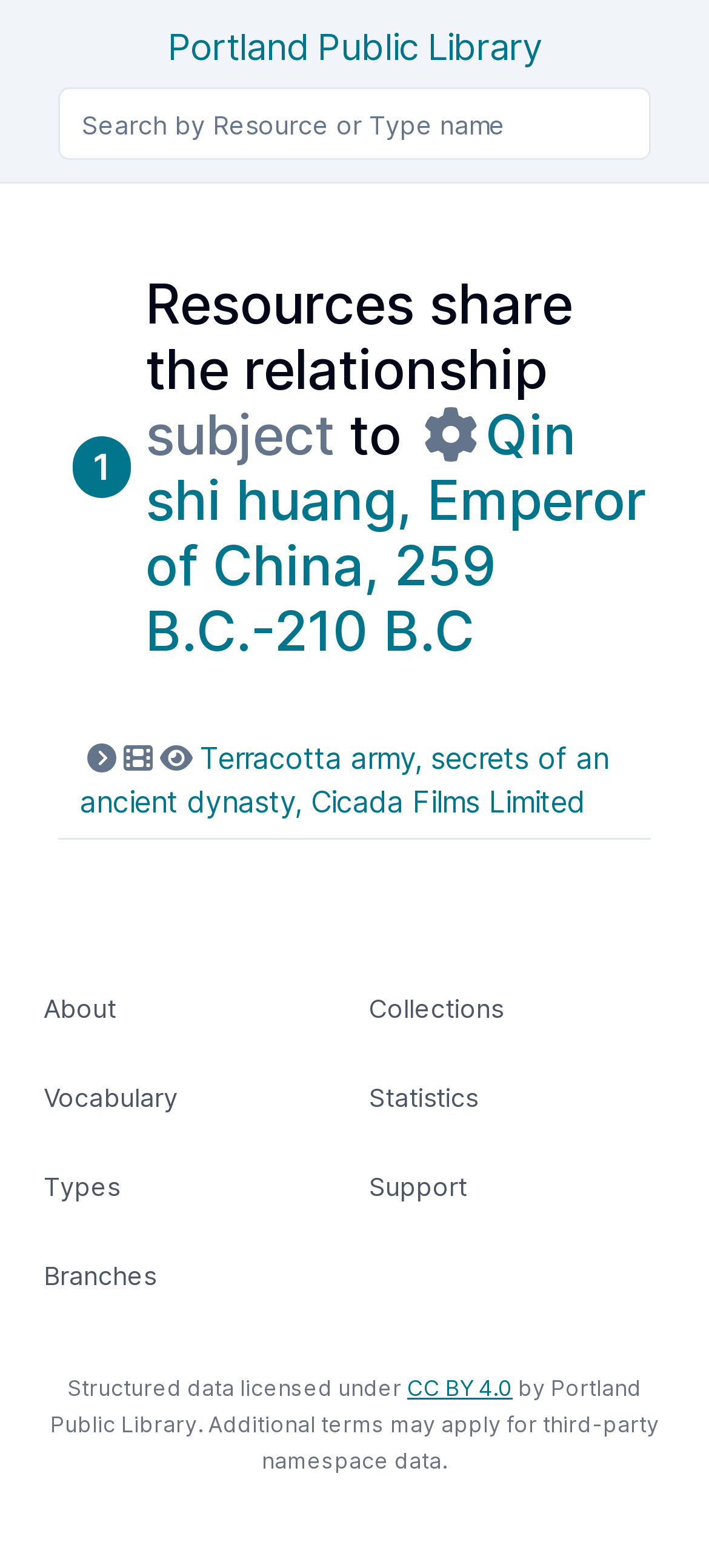Can you give a comprehensive explanation to the question given the content of the image?
What is the name of the film mentioned?

The name of the film mentioned can be found in the link element below the heading, which reads 'Terracotta army, secrets of an ancient dynasty, Cicada Films Limited'. This indicates that the film is titled 'Terracotta army, secrets of an ancient dynasty' and is produced by Cicada Films Limited.